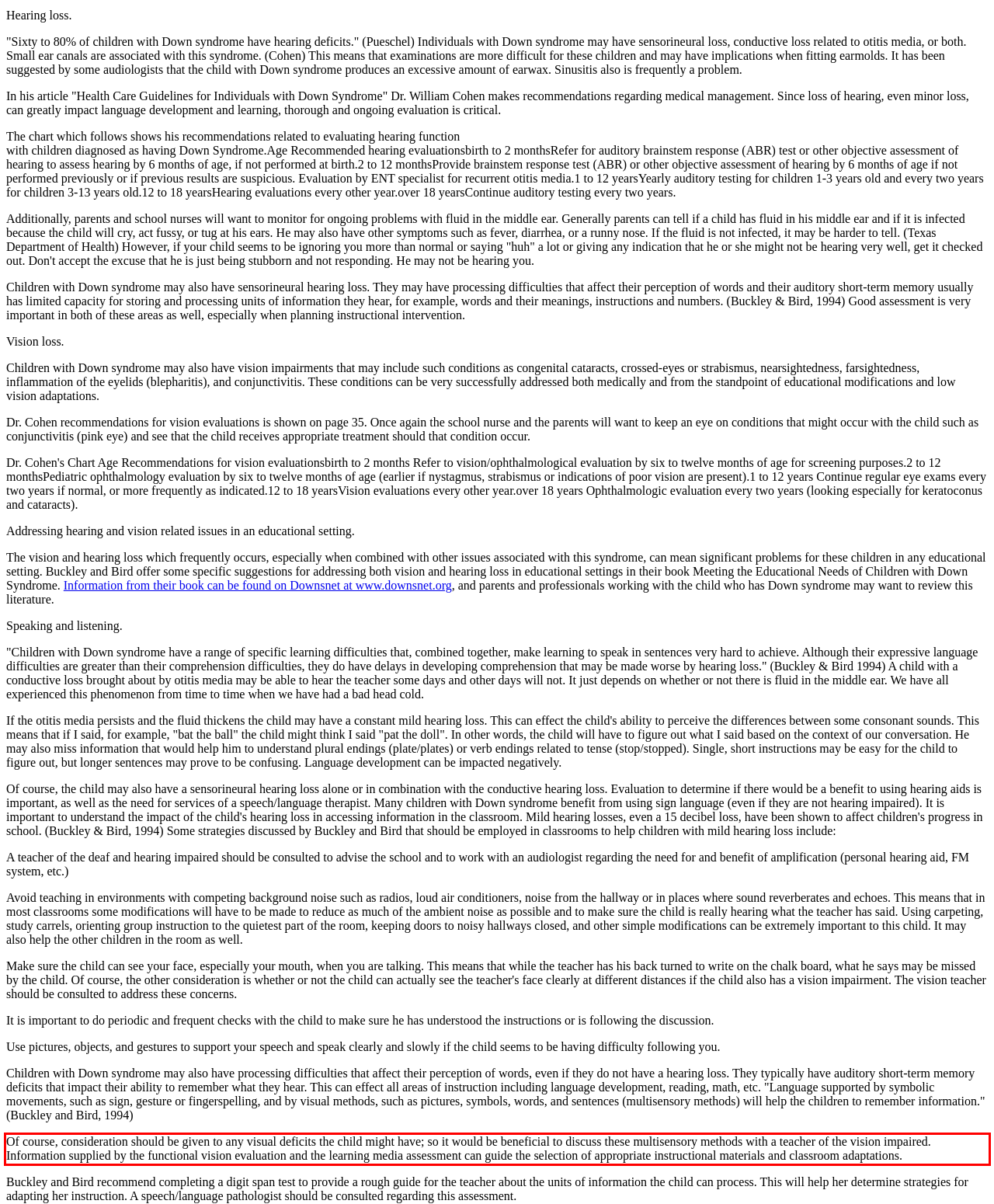Given the screenshot of a webpage, identify the red rectangle bounding box and recognize the text content inside it, generating the extracted text.

Of course, consideration should be given to any visual deficits the child might have; so it would be beneficial to discuss these multisensory methods with a teacher of the vision impaired. Information supplied by the functional vision evaluation and the learning media assessment can guide the selection of appropriate instructional materials and classroom adaptations.